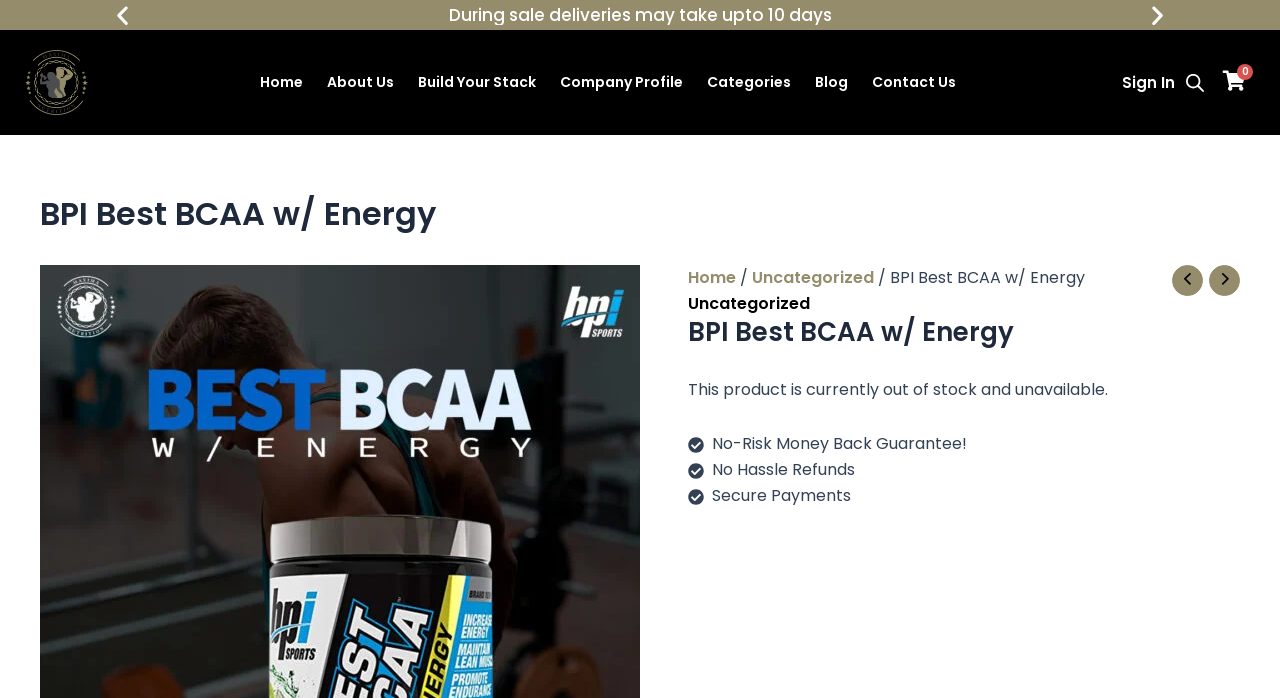Locate the bounding box coordinates of the element that should be clicked to fulfill the instruction: "View 'Blog' page".

[0.627, 0.081, 0.672, 0.155]